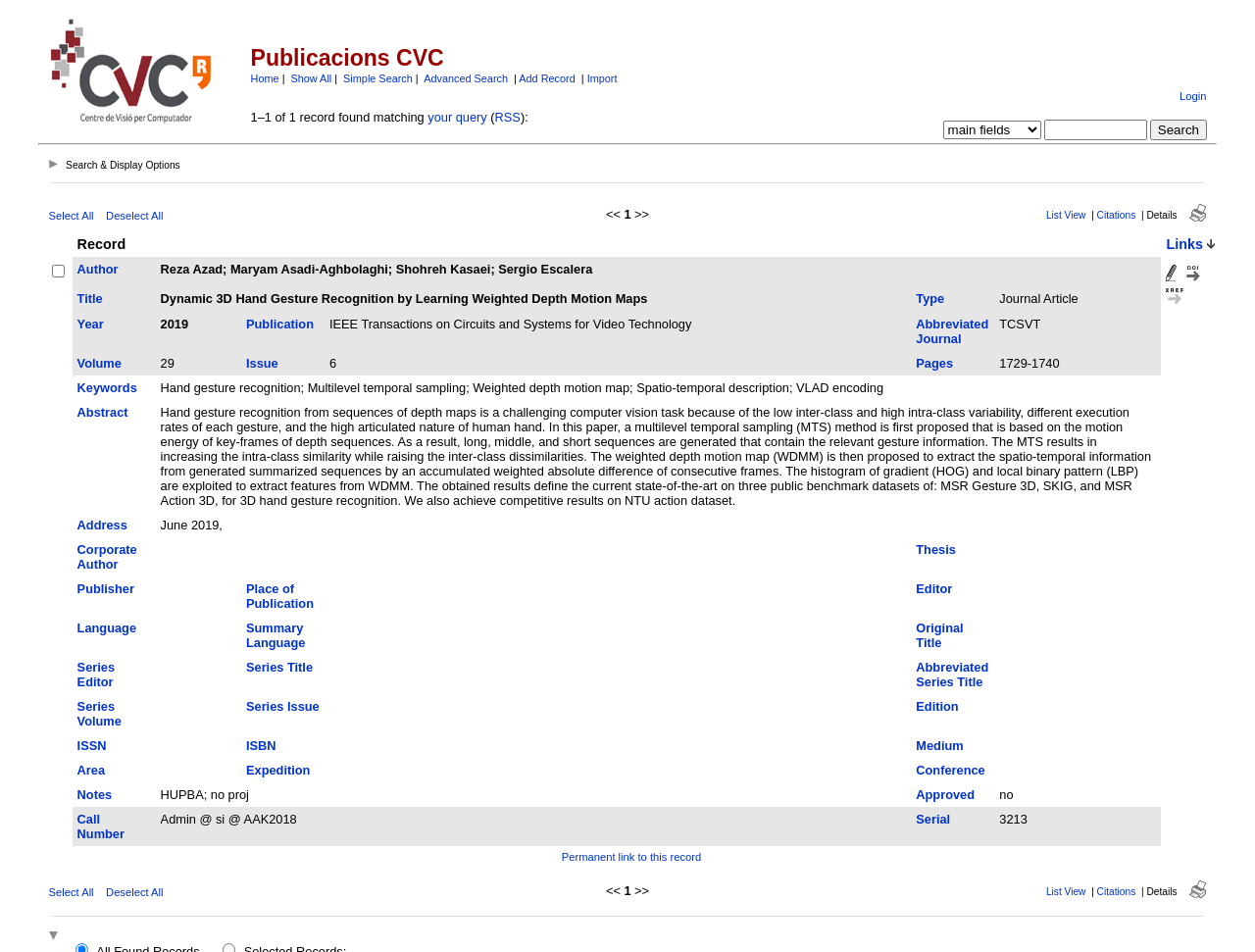Identify the bounding box for the given UI element using the description provided. Coordinates should be in the format (top-left x, top-left y, bottom-right x, bottom-right y) and must be between 0 and 1. Here is the description: Search & Display Options

[0.039, 0.168, 0.144, 0.18]